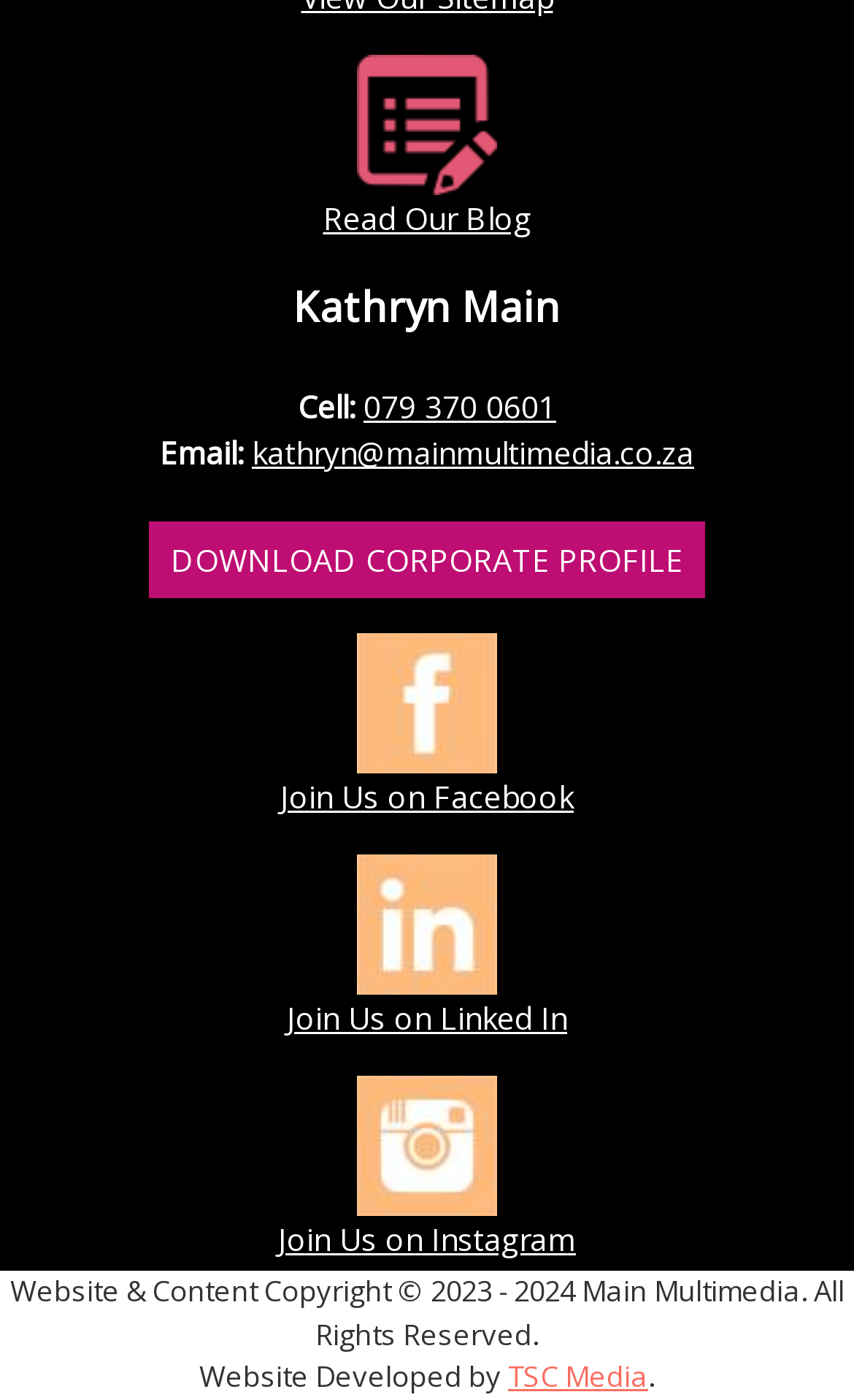What is the name of the person?
Using the visual information, answer the question in a single word or phrase.

Kathryn Main